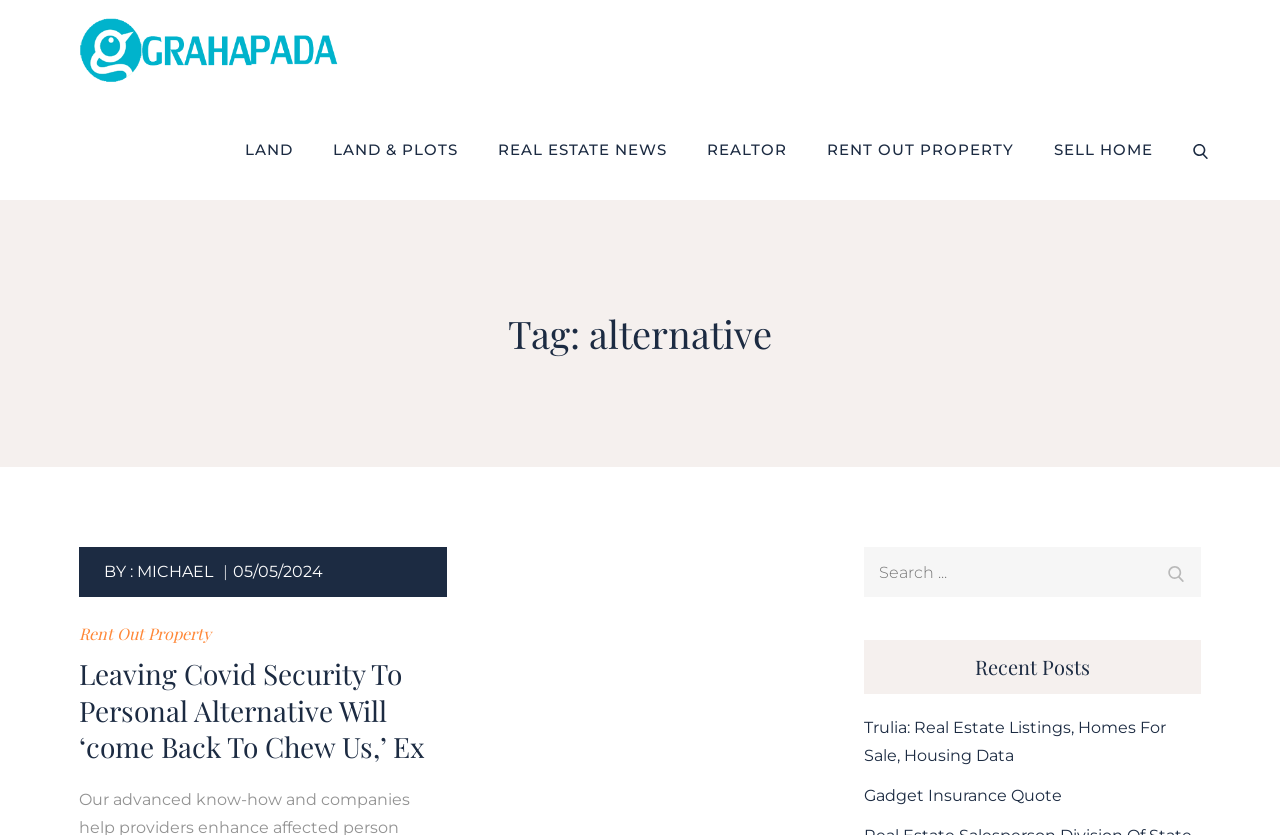What is the main topic of the post?
Using the information from the image, answer the question thoroughly.

The main topic of the post can be inferred from the heading 'Leaving Covid Security To Personal Alternative Will ‘come Back To Chew Us,’ Ex', which suggests that the post is about Covid security and its implications.